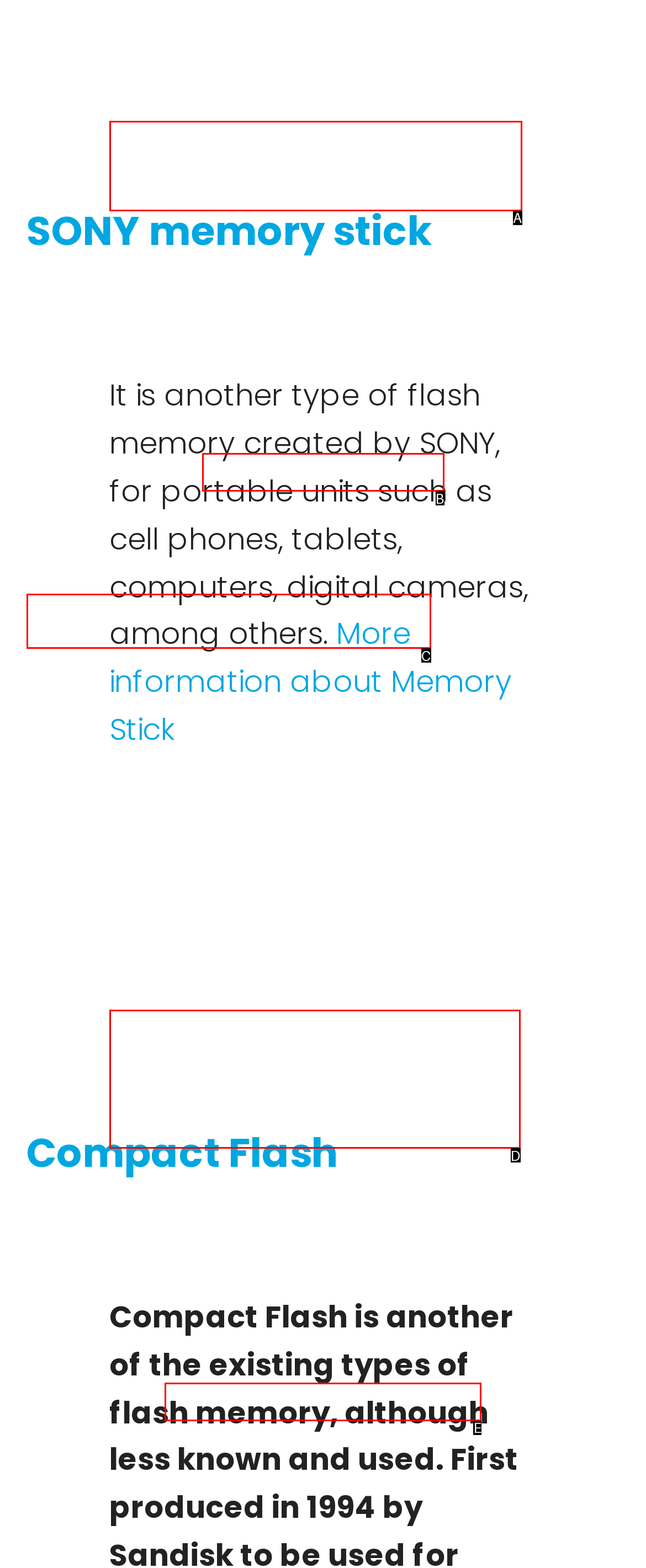Based on the description: SONY memory stick, identify the matching HTML element. Reply with the letter of the correct option directly.

C